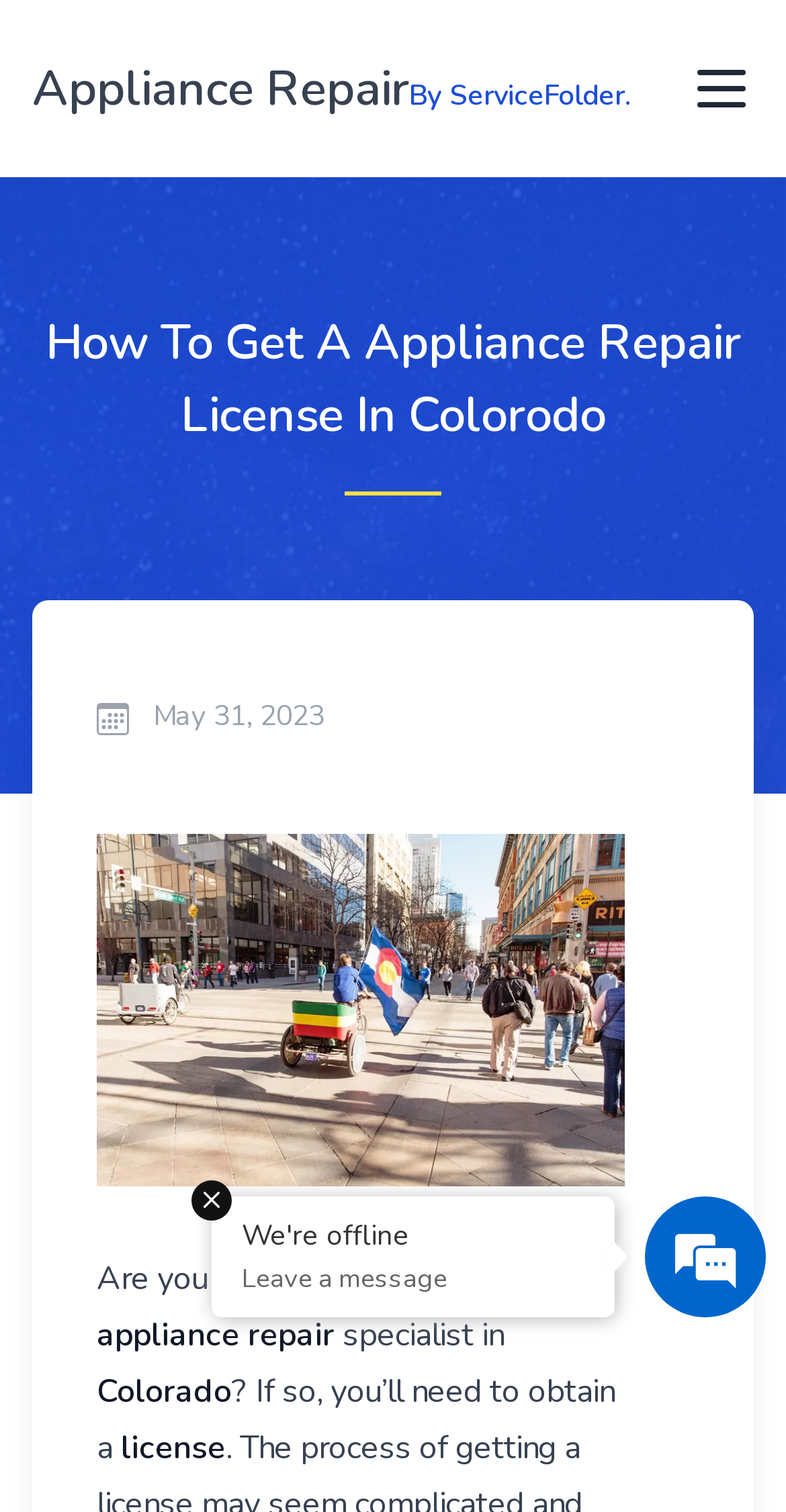Please examine the image and answer the question with a detailed explanation:
Is the website currently online?

The website is currently offline, as indicated by the generic element with the bounding box coordinates [0.308, 0.805, 0.744, 0.83], which states 'We're offline'.